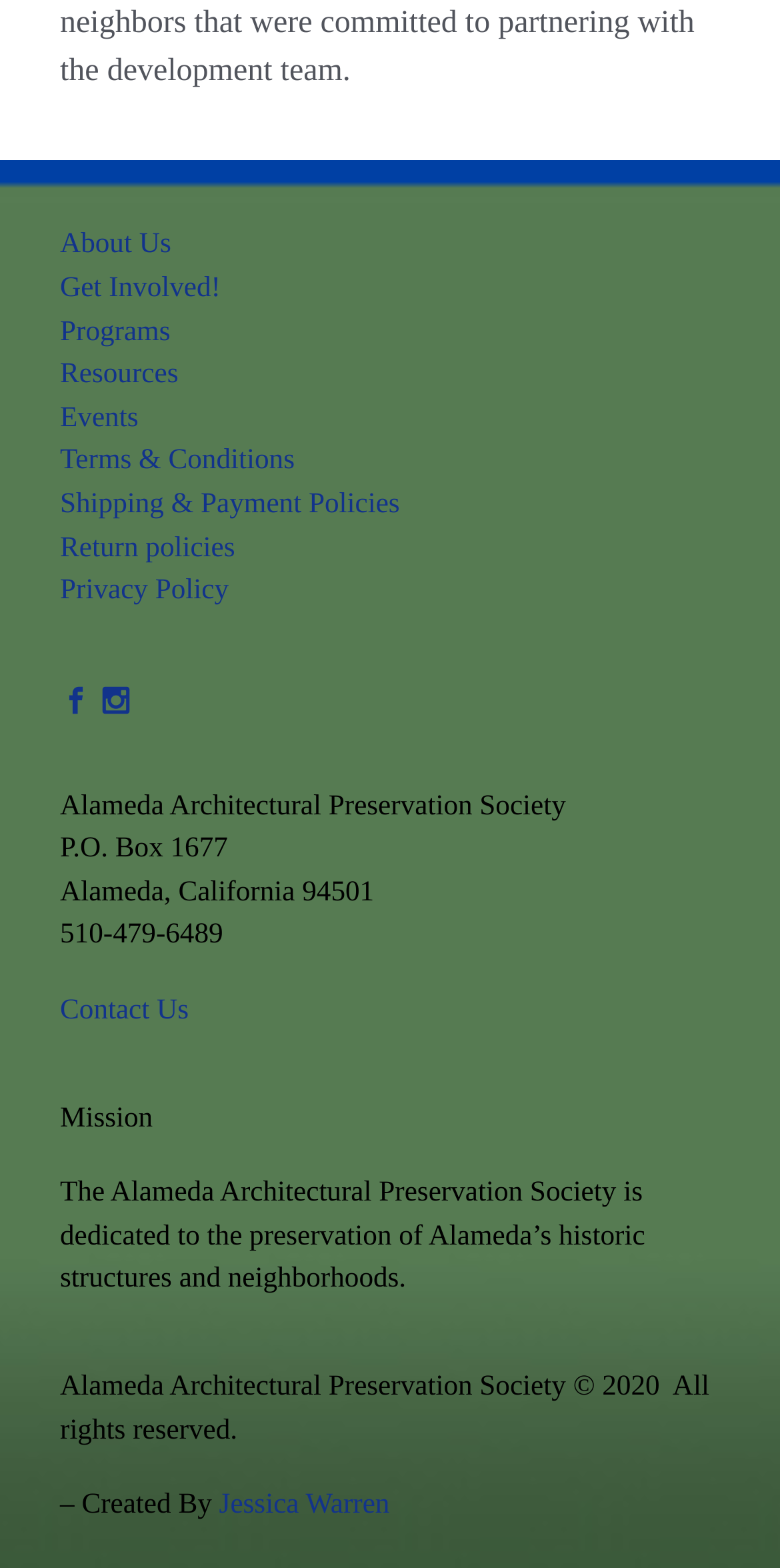What is the phone number of the organization?
Carefully analyze the image and provide a thorough answer to the question.

I found the phone number of the organization by looking at the StaticText element with the text '510-479-6489' at coordinates [0.077, 0.586, 0.286, 0.607]. This text is likely to be the phone number of the organization as it is displayed in a format typical of phone numbers.